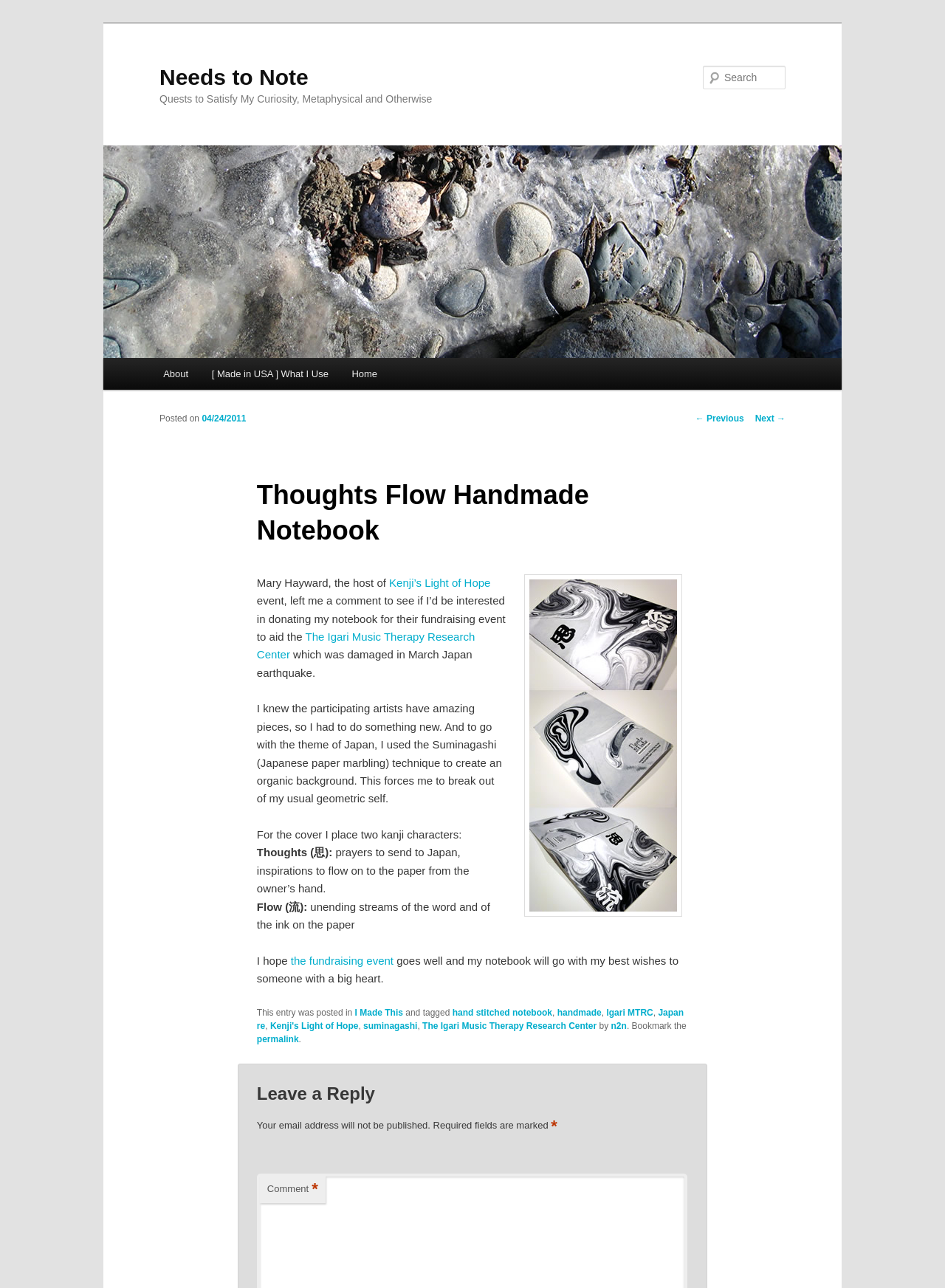What is the author's hope for the fundraising event?
Identify the answer in the screenshot and reply with a single word or phrase.

goes well